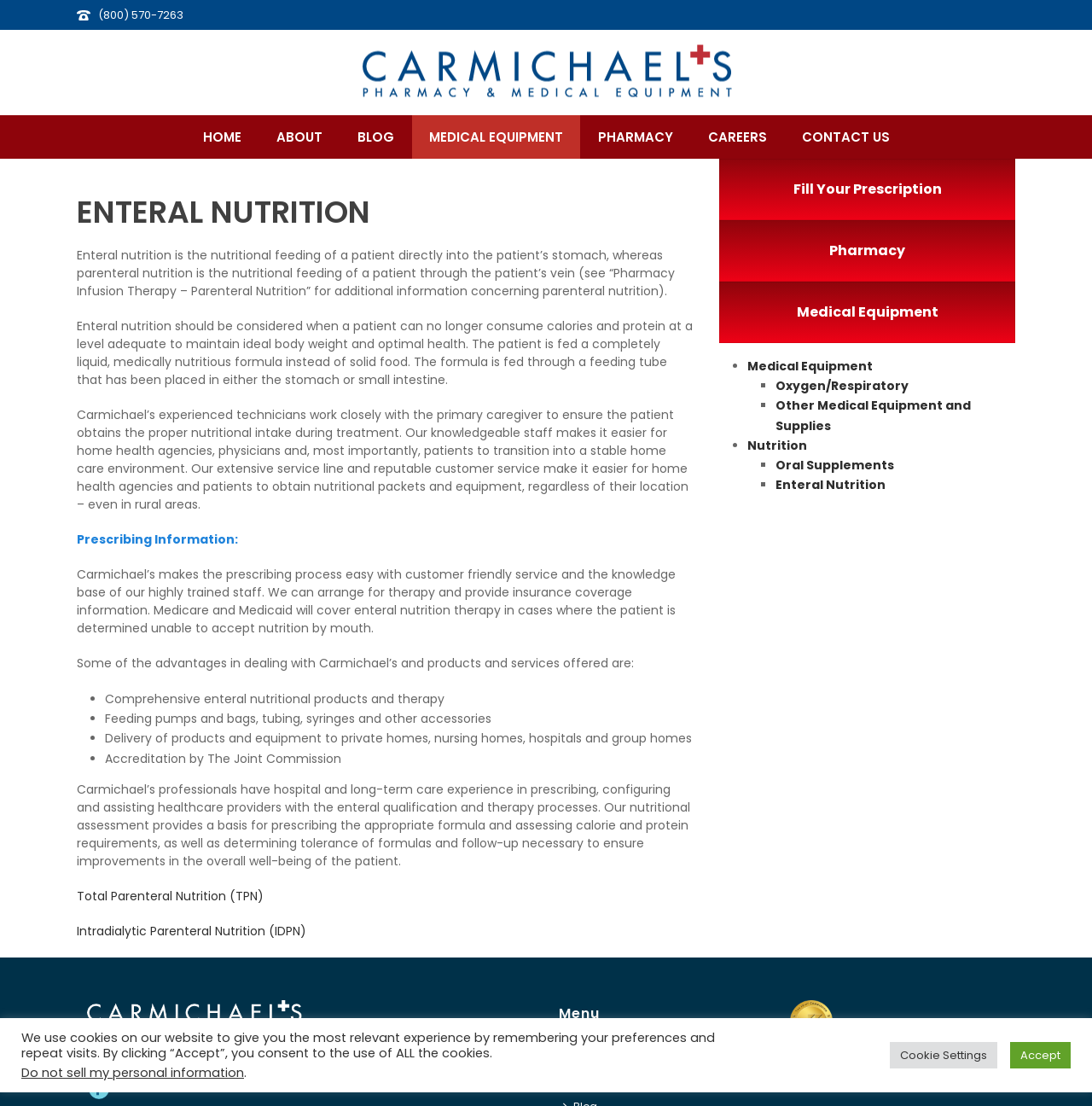Convey a detailed summary of the webpage, mentioning all key elements.

This webpage is about Enternal Nutrition provided by Carmichael's Pharmacy & Medical Equipment. At the top, there is a logo and a phone number, (800) 570-7263, along with a link to "South Louisiana's Leading Pharmacy & Medical Equipment". Below this, there is a navigation menu with links to "HOME", "ABOUT", "BLOG", "MEDICAL EQUIPMENT", "PHARMACY", "CAREERS", and "CONTACT US".

The main content of the page is divided into sections. The first section has a heading "ENTERAL NUTRITION" and provides a detailed description of enteral nutrition, its benefits, and how Carmichael's experienced technicians work with caregivers to ensure patients receive proper nutritional intake.

The next section explains the prescribing process, including the advantages of dealing with Carmichael's, such as comprehensive enteral nutritional products and therapy, delivery of products and equipment, and accreditation by The Joint Commission.

Further down, there are links to related topics, including "Total Parenteral Nutrition (TPN)" and "Intradialytic Parenteral Nutrition (IDPN)". On the right side of the page, there are links to "Fill Your Prescription", "Pharmacy", and "Medical Equipment", as well as a list of medical equipment and supplies, including oxygen/respiratory, other medical equipment, and nutrition-related products.

At the bottom of the page, there is a section with links to social media, a menu, and a notice about the use of cookies on the website. There are also buttons to "Accept" or adjust cookie settings.